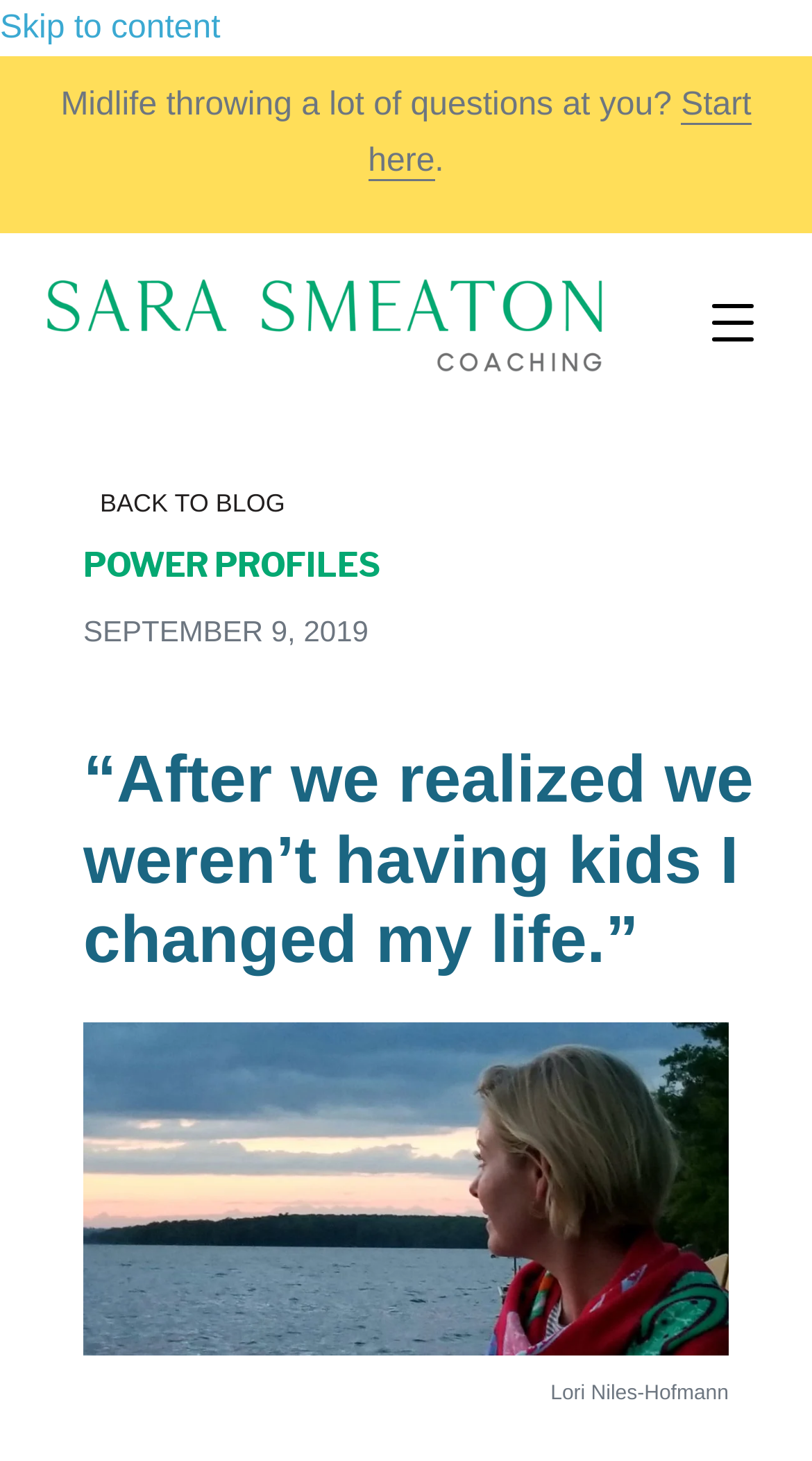Answer the following query with a single word or phrase:
What is the date of the blog post?

September 9, 2019